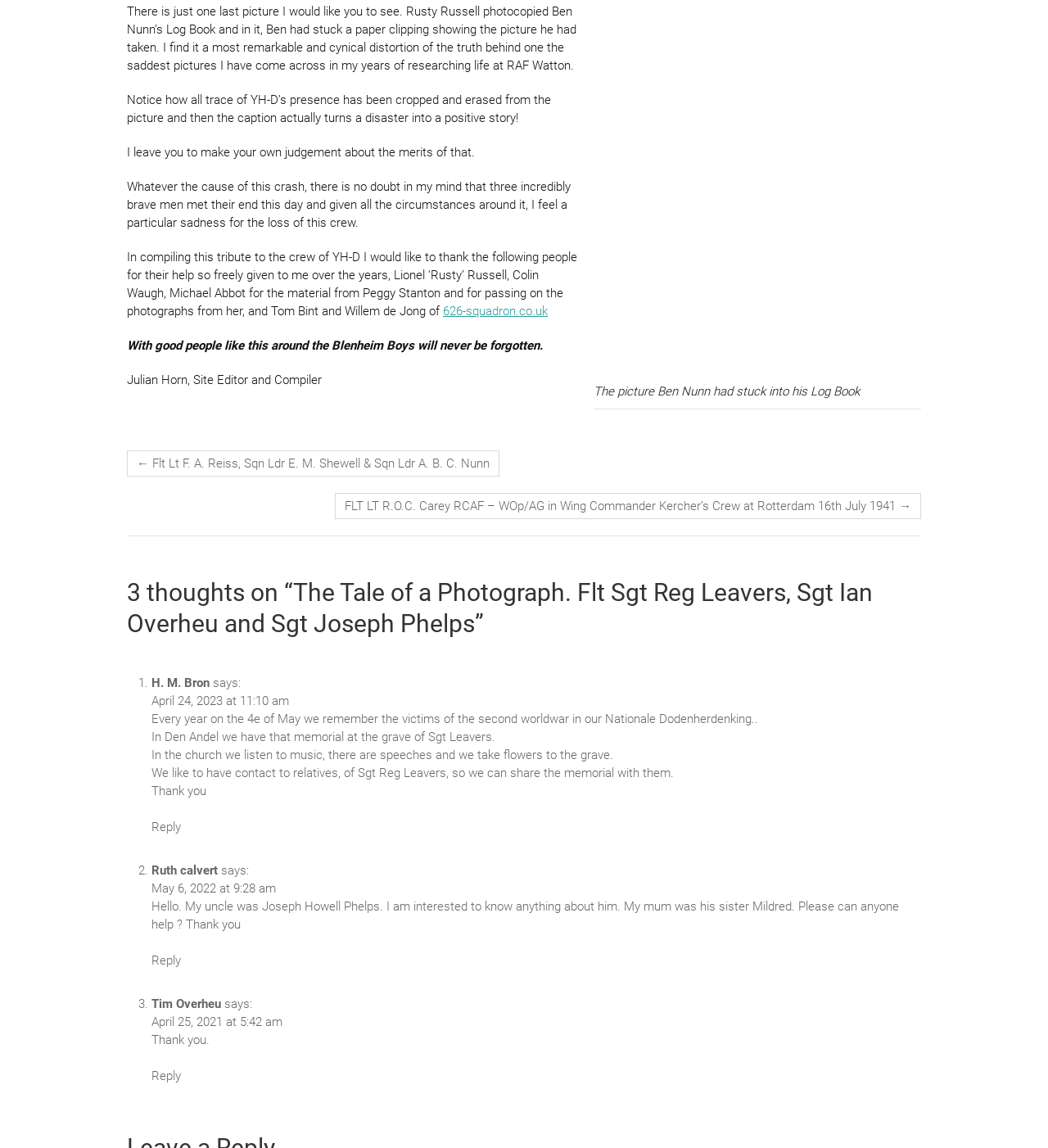Identify and provide the bounding box coordinates of the UI element described: "Reply". The coordinates should be formatted as [left, top, right, bottom], with each number being a float between 0 and 1.

[0.145, 0.83, 0.173, 0.843]